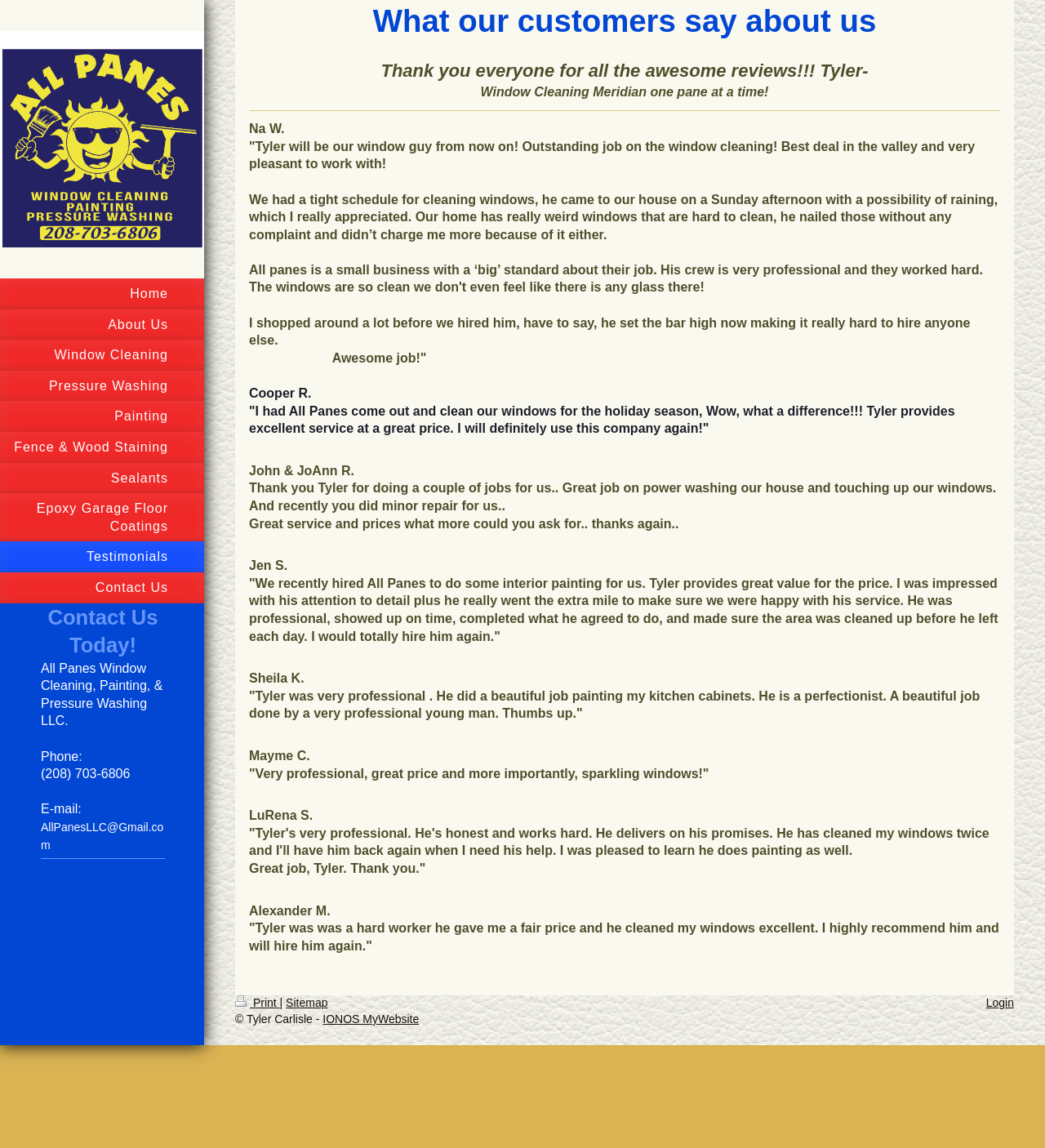What is the main heading of this webpage? Please extract and provide it.

What our customers say about us